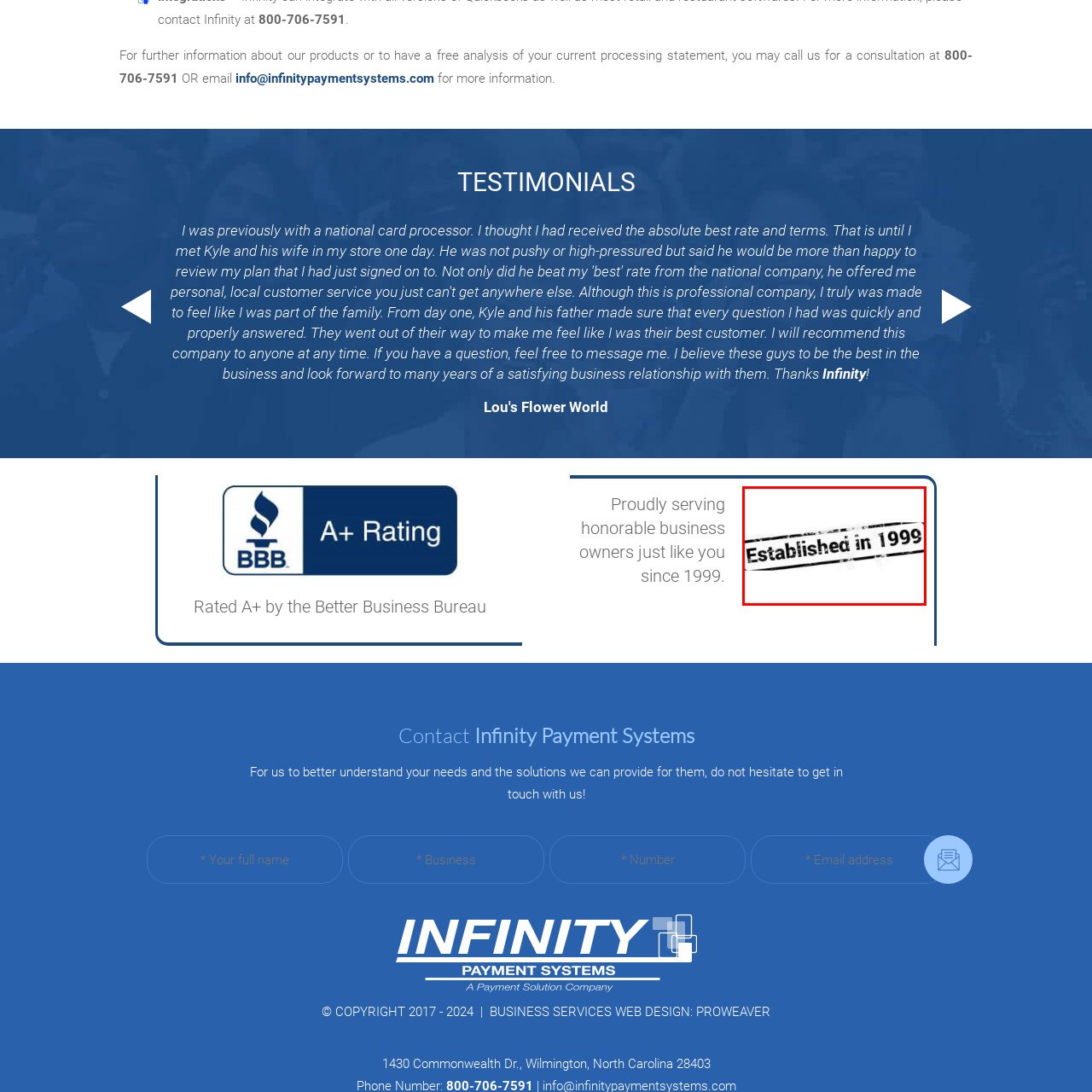What sentiment does the graphic align with?
Look at the image section surrounded by the red bounding box and provide a concise answer in one word or phrase.

Trustworthiness and community engagement